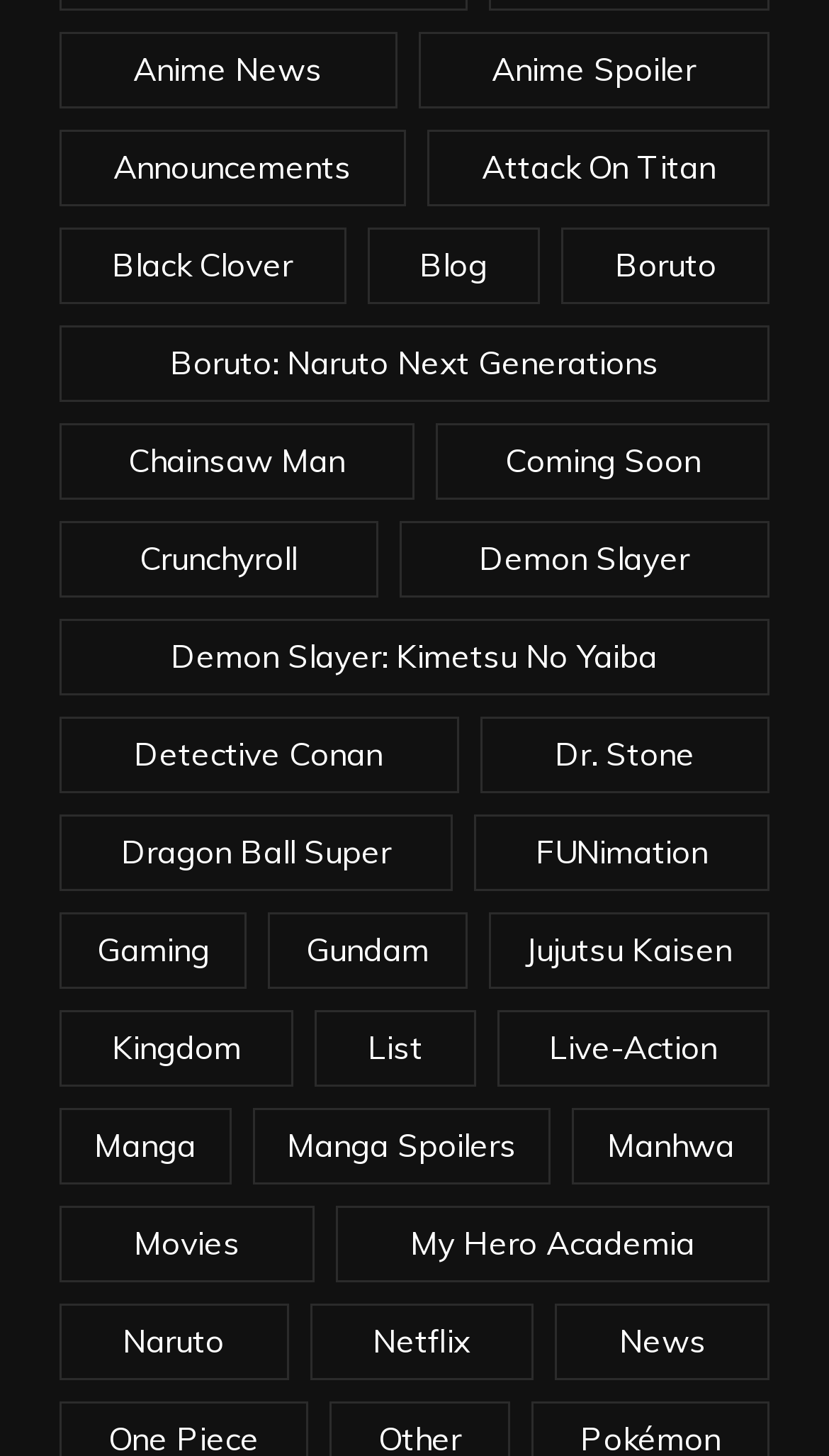Given the description of a UI element: "Quick Creator", identify the bounding box coordinates of the matching element in the webpage screenshot.

None